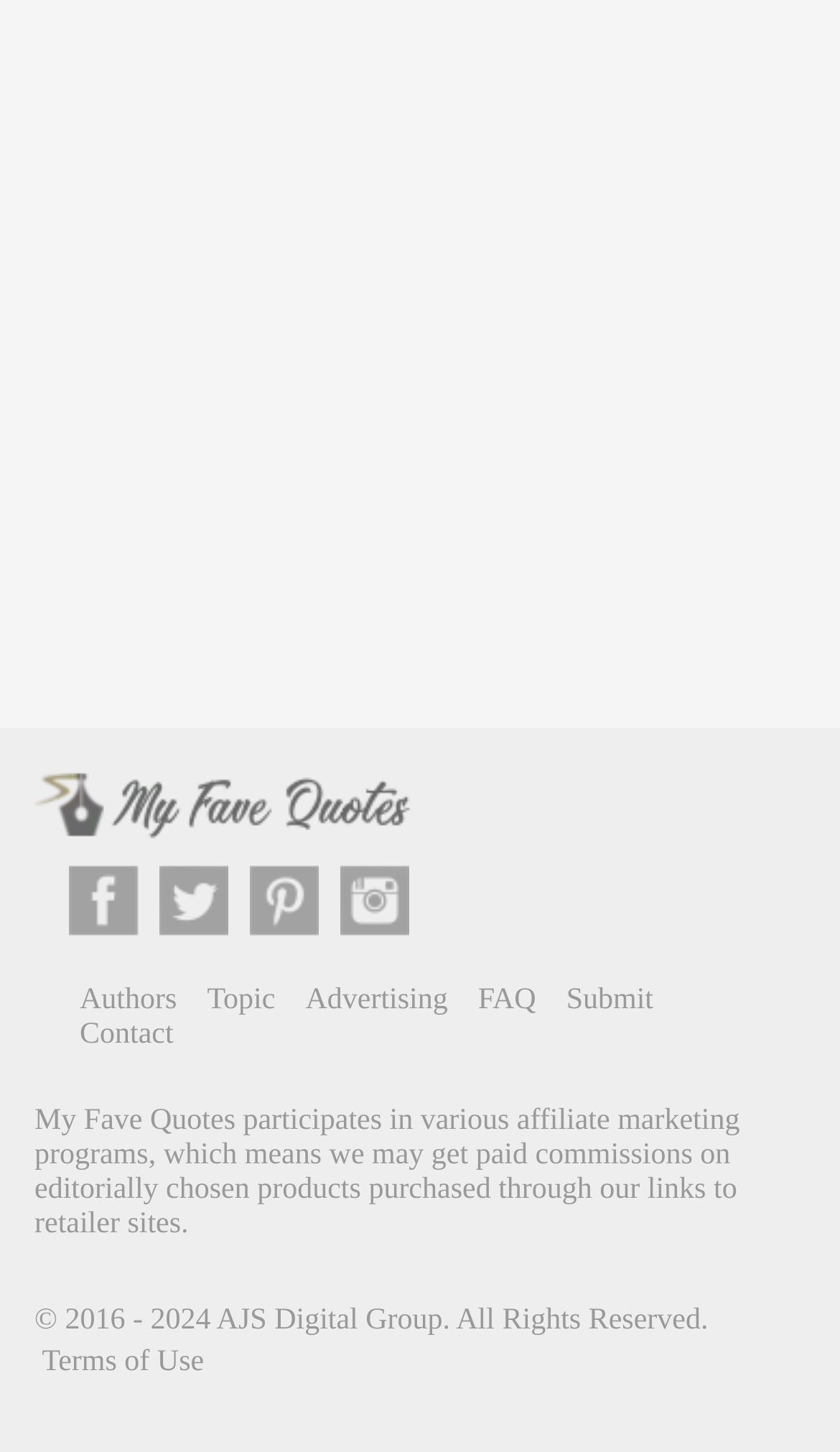Identify the bounding box coordinates of the section that should be clicked to achieve the task described: "check FAQ".

[0.569, 0.677, 0.638, 0.7]